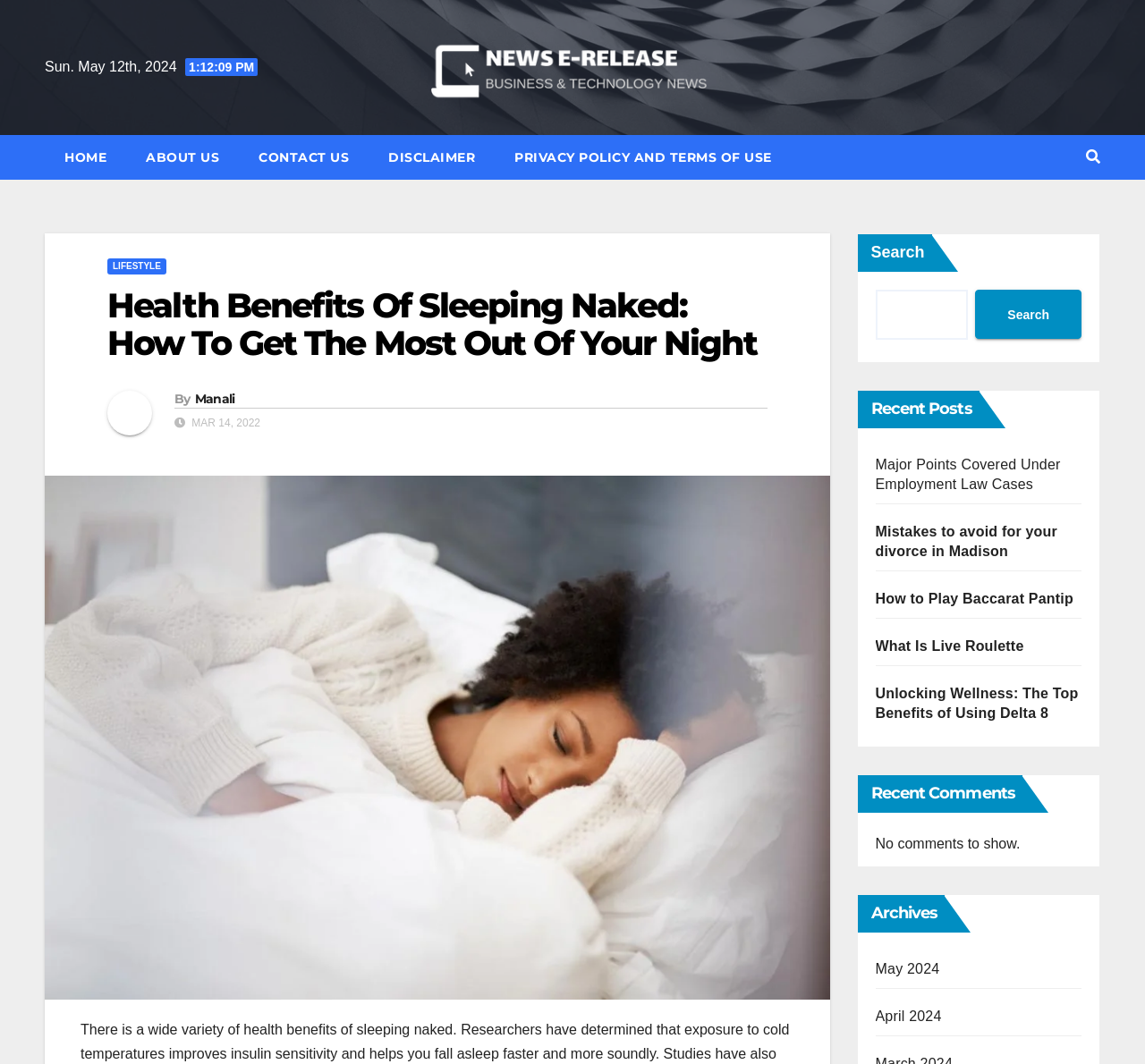Provide the bounding box coordinates of the section that needs to be clicked to accomplish the following instruction: "Visit the 'ABOUT US' page."

[0.11, 0.127, 0.209, 0.169]